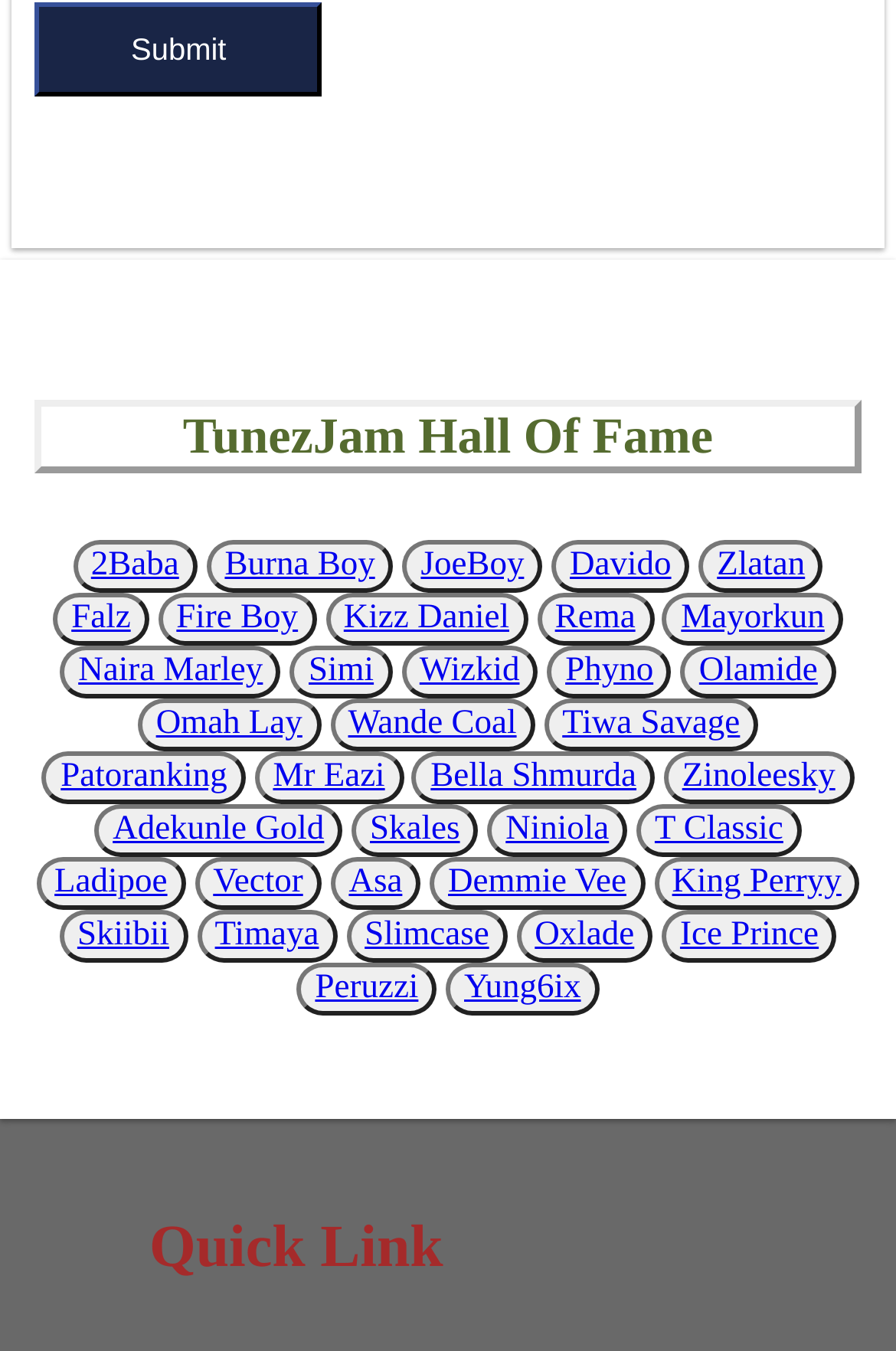What is the name of the hall of fame?
Refer to the image and give a detailed answer to the query.

The question asks for the name of the hall of fame, which can be found in the heading element with the text 'TunezJam Hall Of Fame' at the top of the webpage.